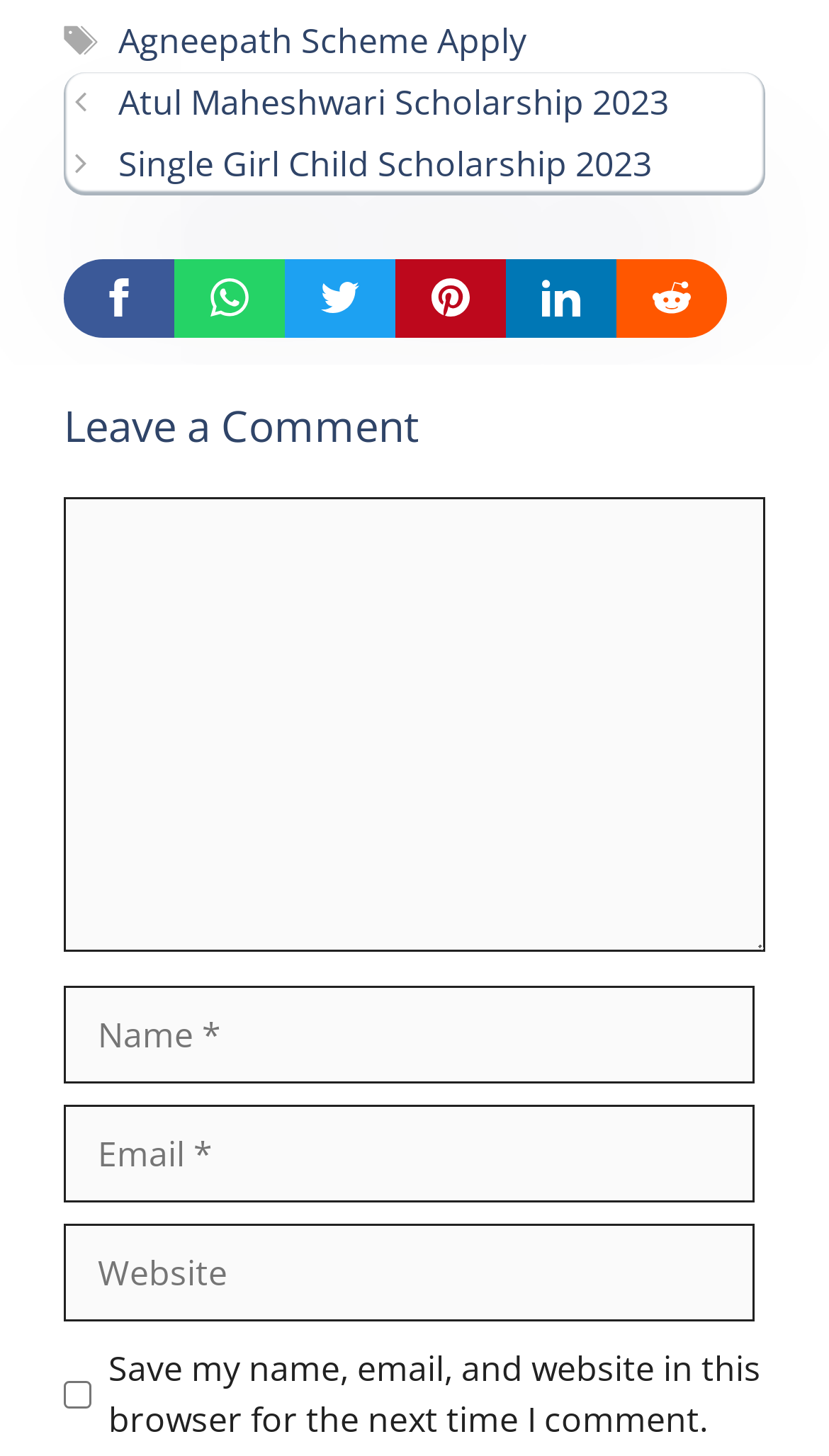Provide a single word or phrase to answer the given question: 
What is the bounding box coordinate of the 'Leave a Comment' heading?

[0.077, 0.276, 0.923, 0.313]